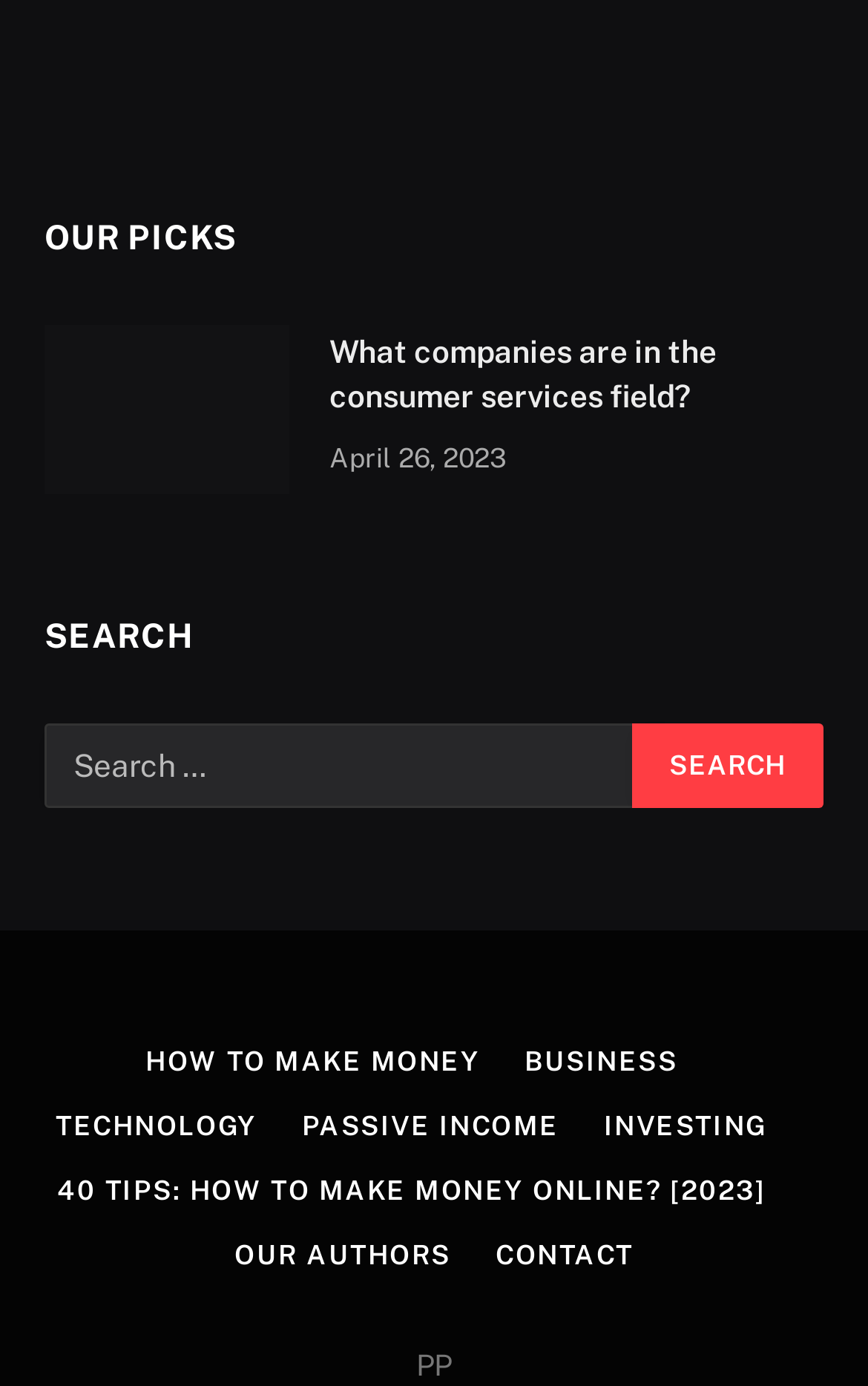Find and indicate the bounding box coordinates of the region you should select to follow the given instruction: "contact us".

[0.571, 0.894, 0.73, 0.917]